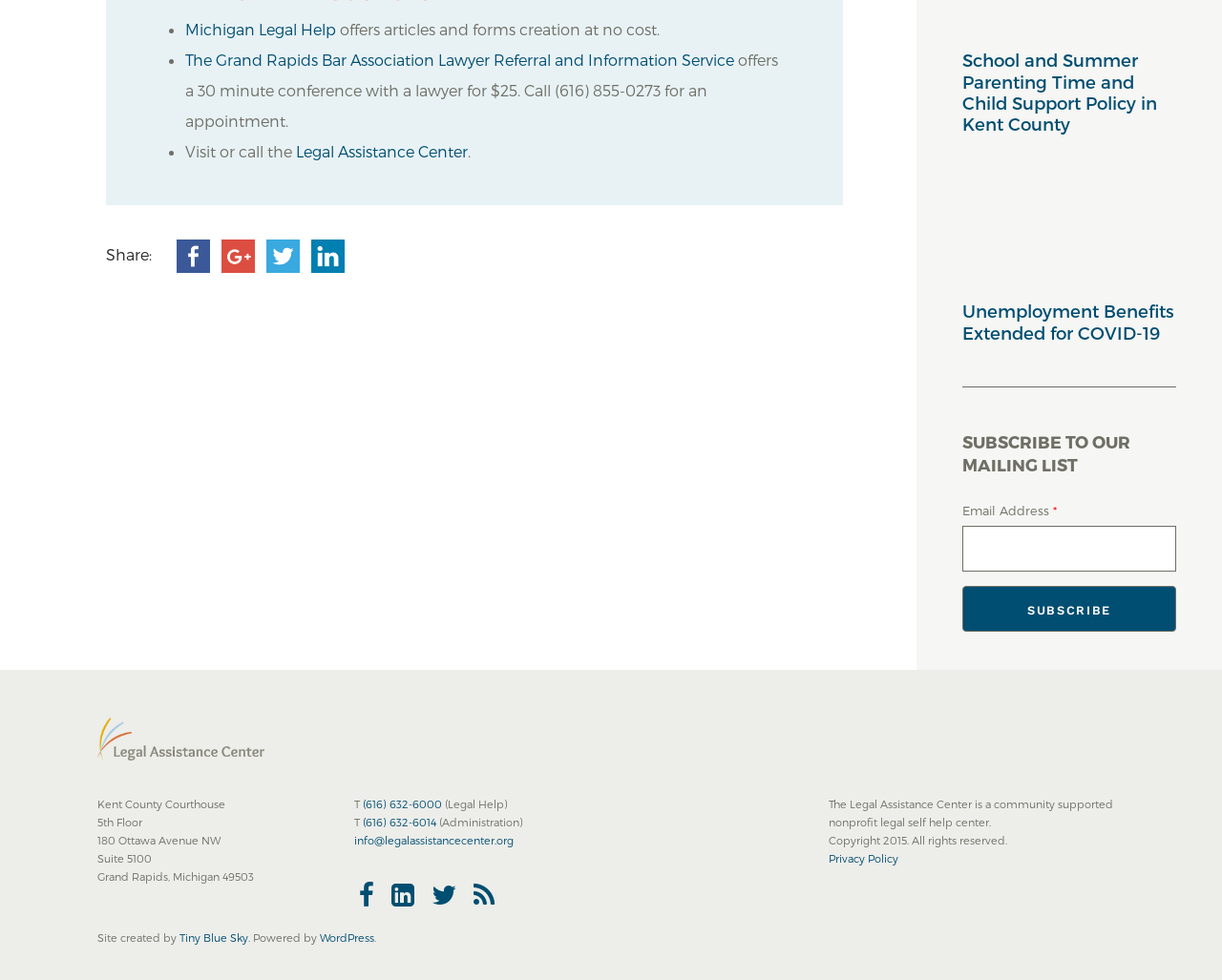Provide a one-word or one-phrase answer to the question:
What is Michigan Legal Help?

offers articles and forms creation at no cost